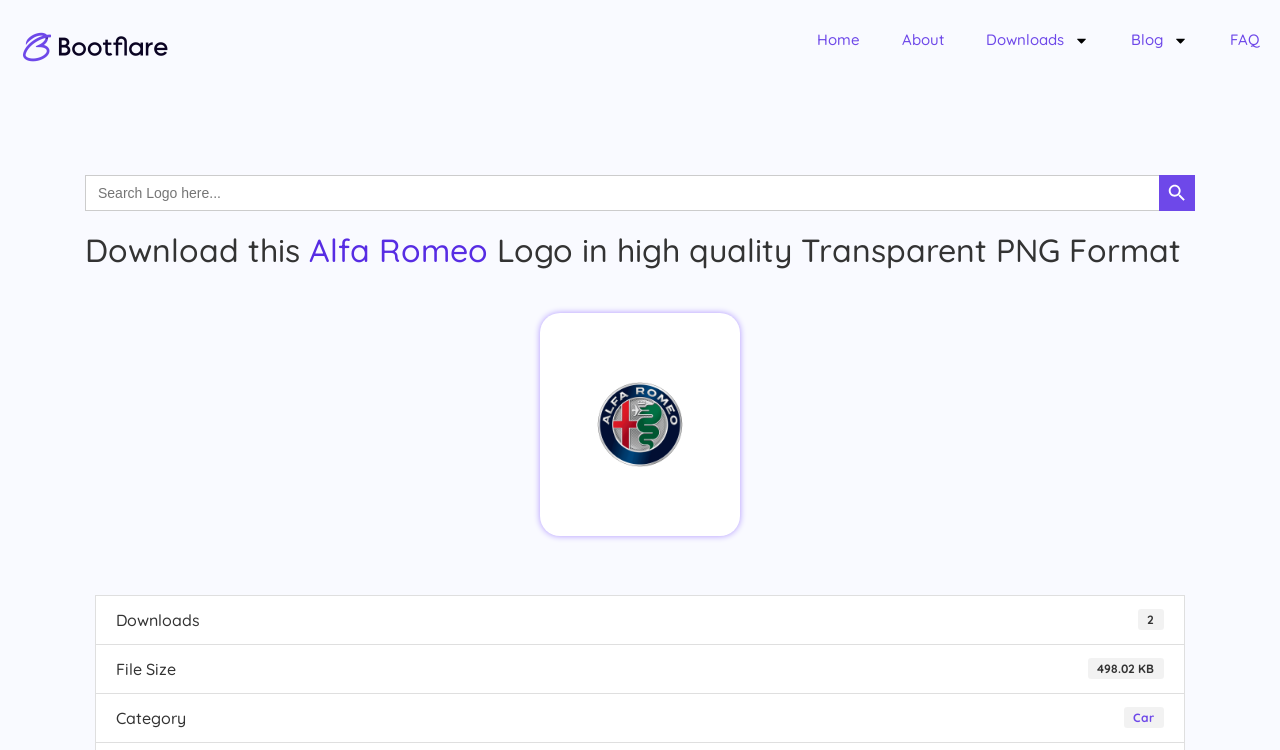Given the description of the UI element: "About", predict the bounding box coordinates in the form of [left, top, right, bottom], with each value being a float between 0 and 1.

[0.705, 0.027, 0.738, 0.08]